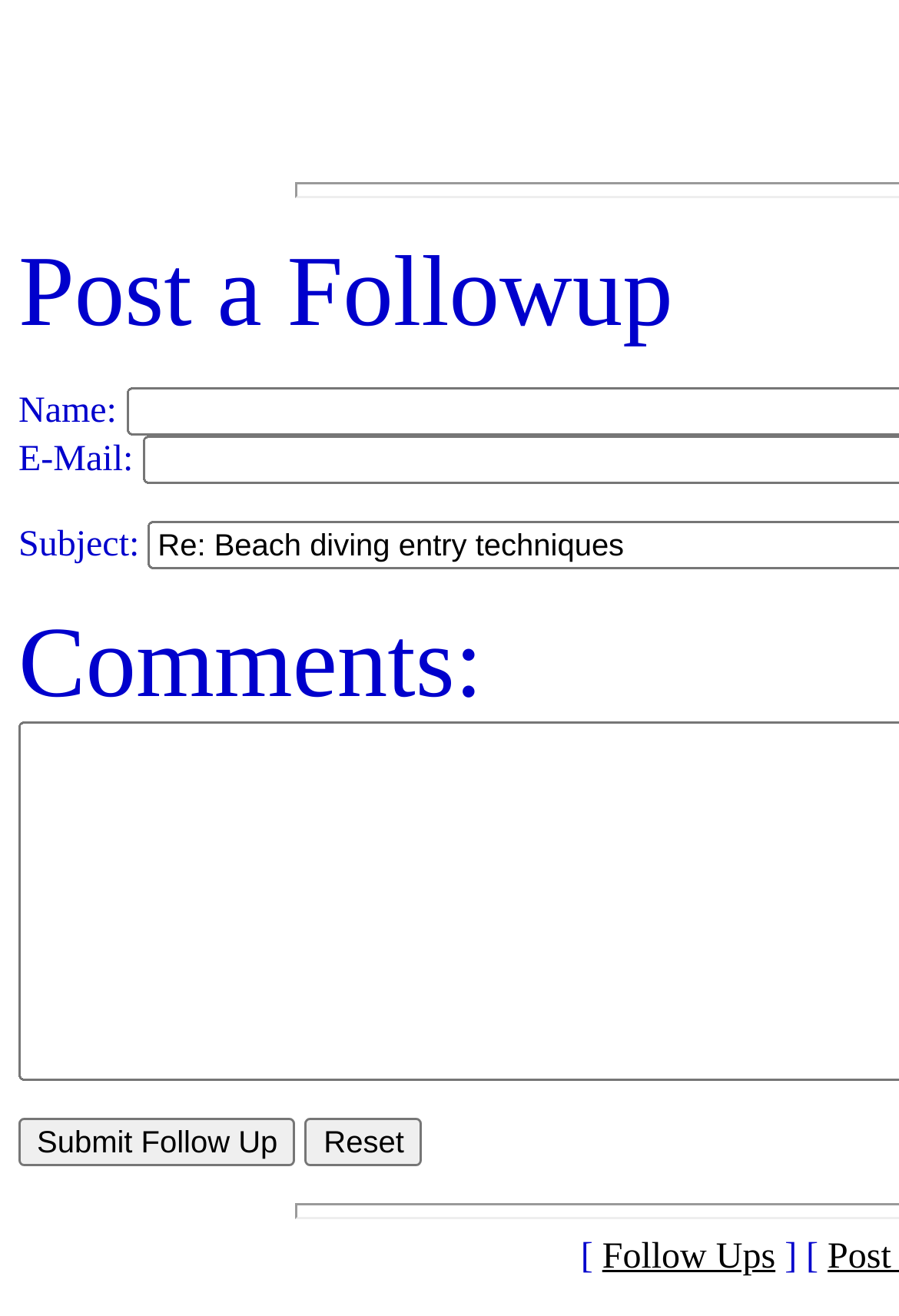What is the purpose of the 'Reset' button?
Please give a detailed and elaborate explanation in response to the question.

I inferred the purpose of the 'Reset' button by considering its position and context on the webpage. It is likely that the 'Reset' button is used to reset the form fields to their initial state.